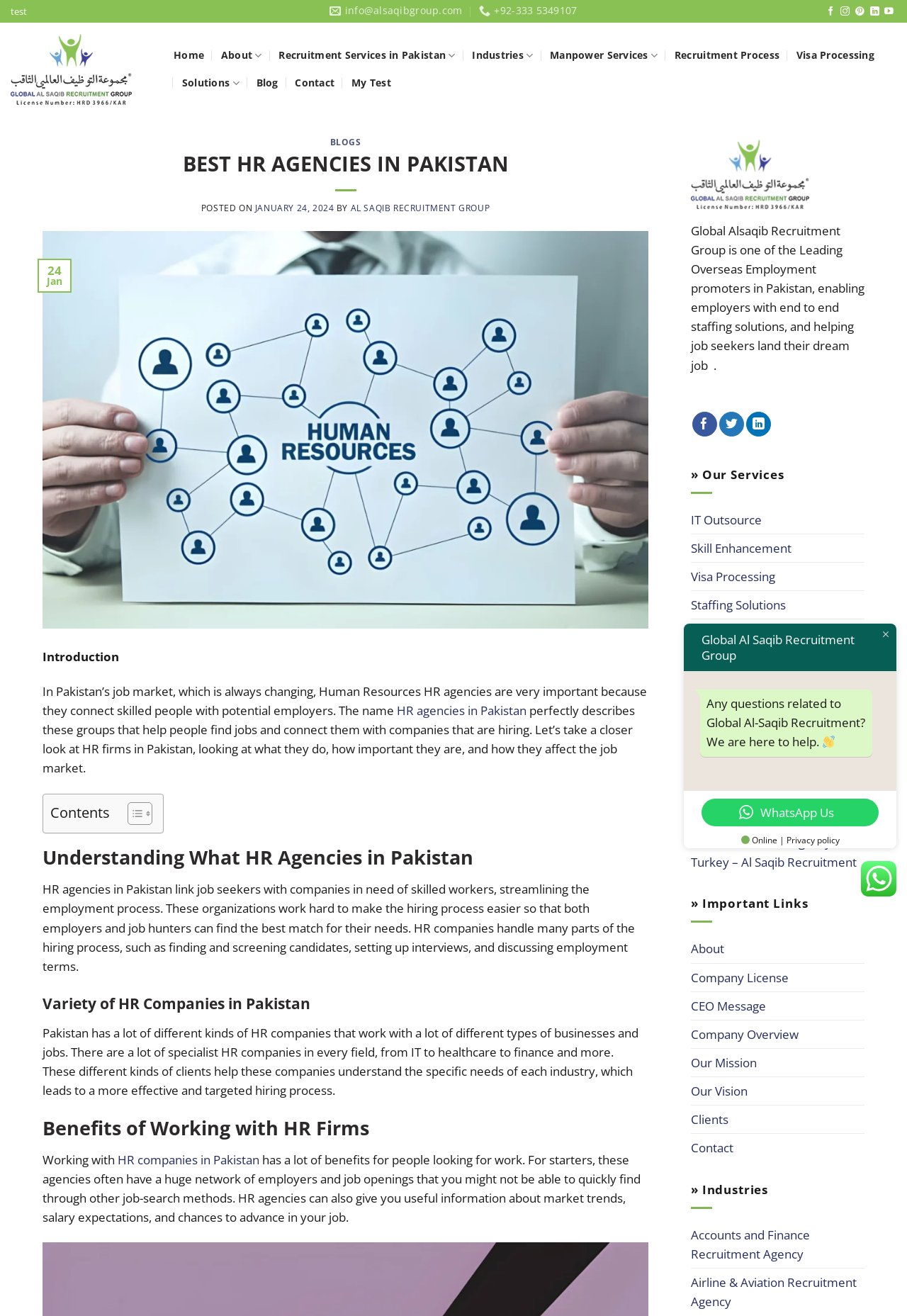Summarize the webpage with a detailed and informative caption.

This webpage is about HR agencies in Pakistan, specifically highlighting their role in connecting job seekers with companies in need of skilled workers. At the top of the page, there is a header section with links to various social media platforms, including Facebook, Instagram, Pinterest, LinkedIn, and YouTube. Below this, there is a navigation menu with links to different sections of the website, such as "Home", "About", "Recruitment Services in Pakistan", "Industries", "Manpower Services", "Recruitment Process", "Visa Processing", and "Solutions".

The main content of the page is divided into several sections. The first section introduces the concept of HR agencies in Pakistan and their importance in the job market. This is followed by a section that explains the benefits of working with HR firms, including their extensive network of employers and job openings, as well as their ability to provide valuable information about market trends and salary expectations.

The next section is titled "Understanding What HR Agencies in Pakistan" and provides a detailed explanation of the services offered by these agencies, including finding and screening candidates, setting up interviews, and discussing employment terms. This is followed by a section that highlights the variety of HR companies in Pakistan, including specialist agencies that cater to specific industries such as IT, healthcare, and finance.

The page also features a section that showcases the services offered by Global Al Saqib Recruitment Group, a leading overseas employment promoter in Pakistan. This section includes links to various services, such as IT outsourcing, skill enhancement, visa processing, staffing solutions, and manpower recruitment services.

In the bottom section of the page, there are links to important pages, such as "About", "Company License", "CEO Message", "Company Overview", "Our Mission", "Our Vision", "Clients", and "Contact". There is also a section that lists the various industries that the company caters to.

Throughout the page, there are several images, including a logo of Al Saqib Recruitment Group and various icons for social media platforms. The overall layout of the page is clean and easy to navigate, with clear headings and concise text that makes it easy to understand the content.